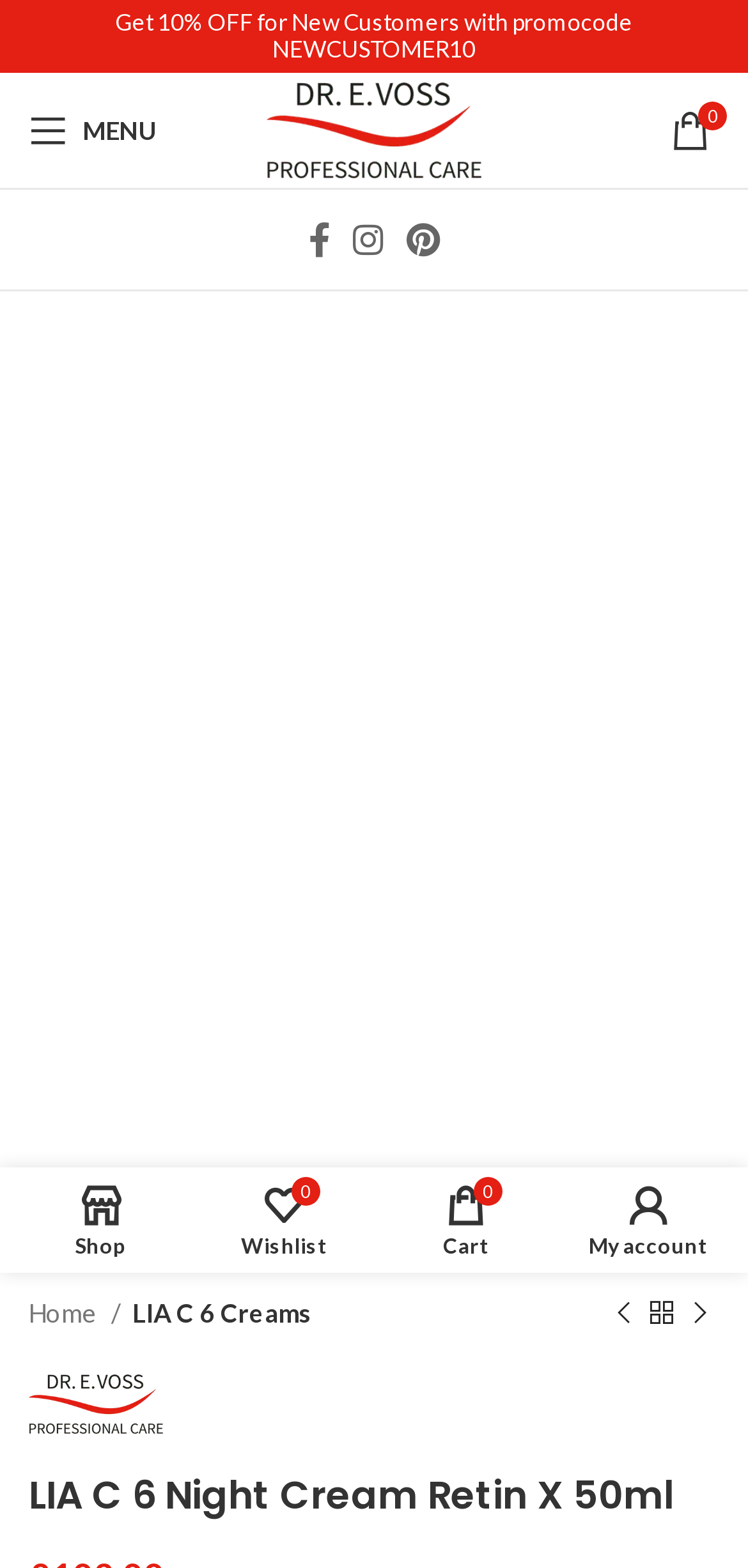Please respond to the question using a single word or phrase:
What is the brand of the night cream?

LIA C 6